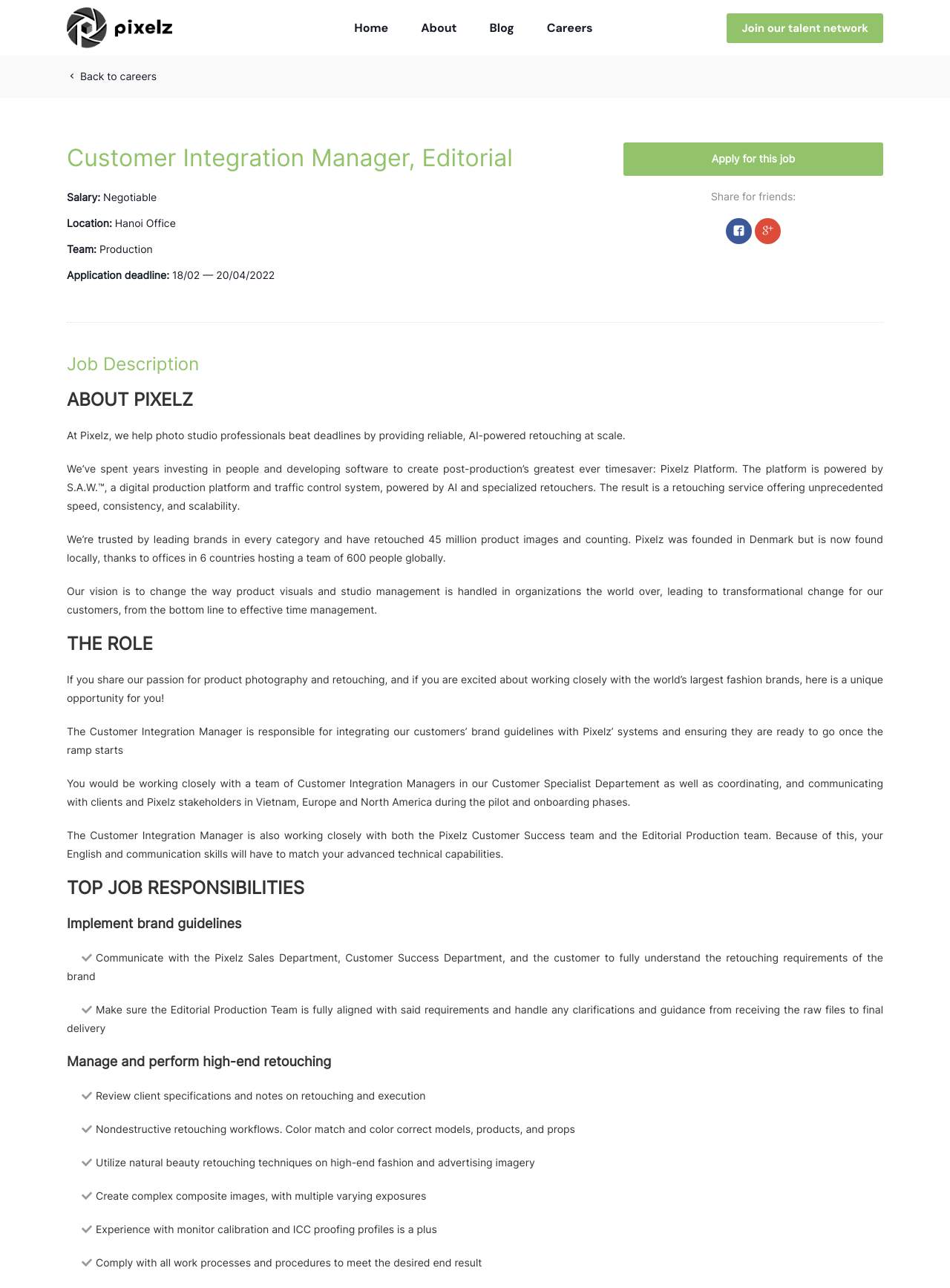Show the bounding box coordinates for the HTML element described as: "Hanoi Office".

[0.121, 0.169, 0.185, 0.178]